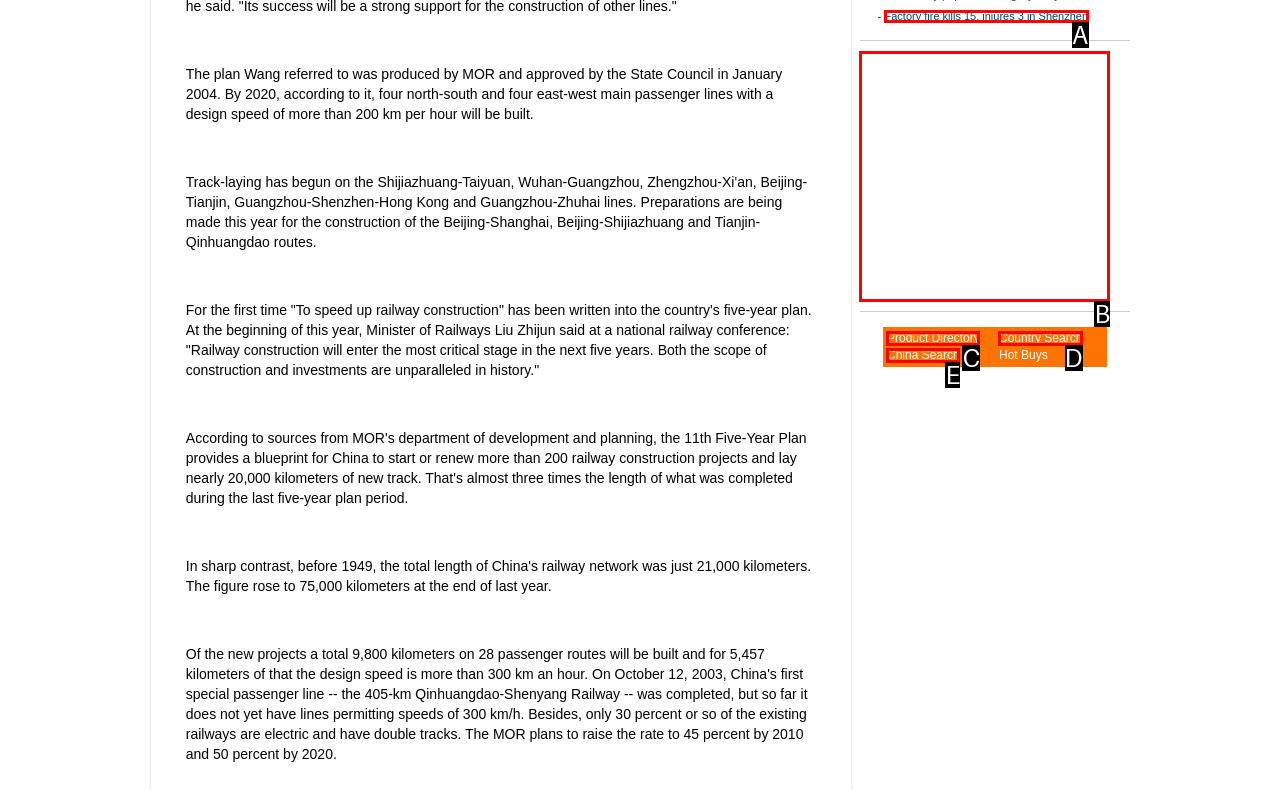With the description: aria-label="Advertisement" name="aswift_1" title="Advertisement", find the option that corresponds most closely and answer with its letter directly.

B